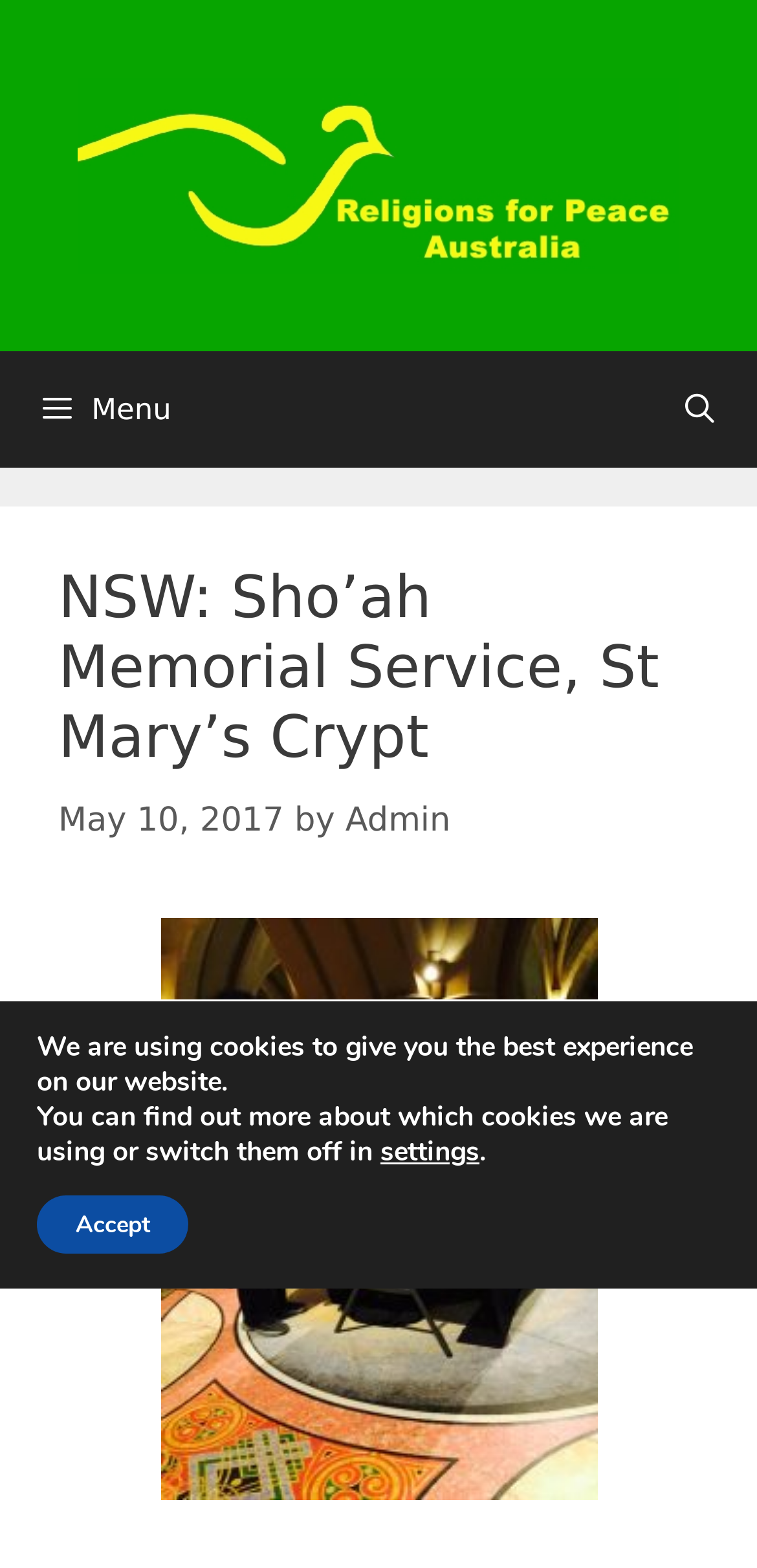Please provide a brief answer to the question using only one word or phrase: 
How many buttons are in the GDPR Cookie Banner?

2